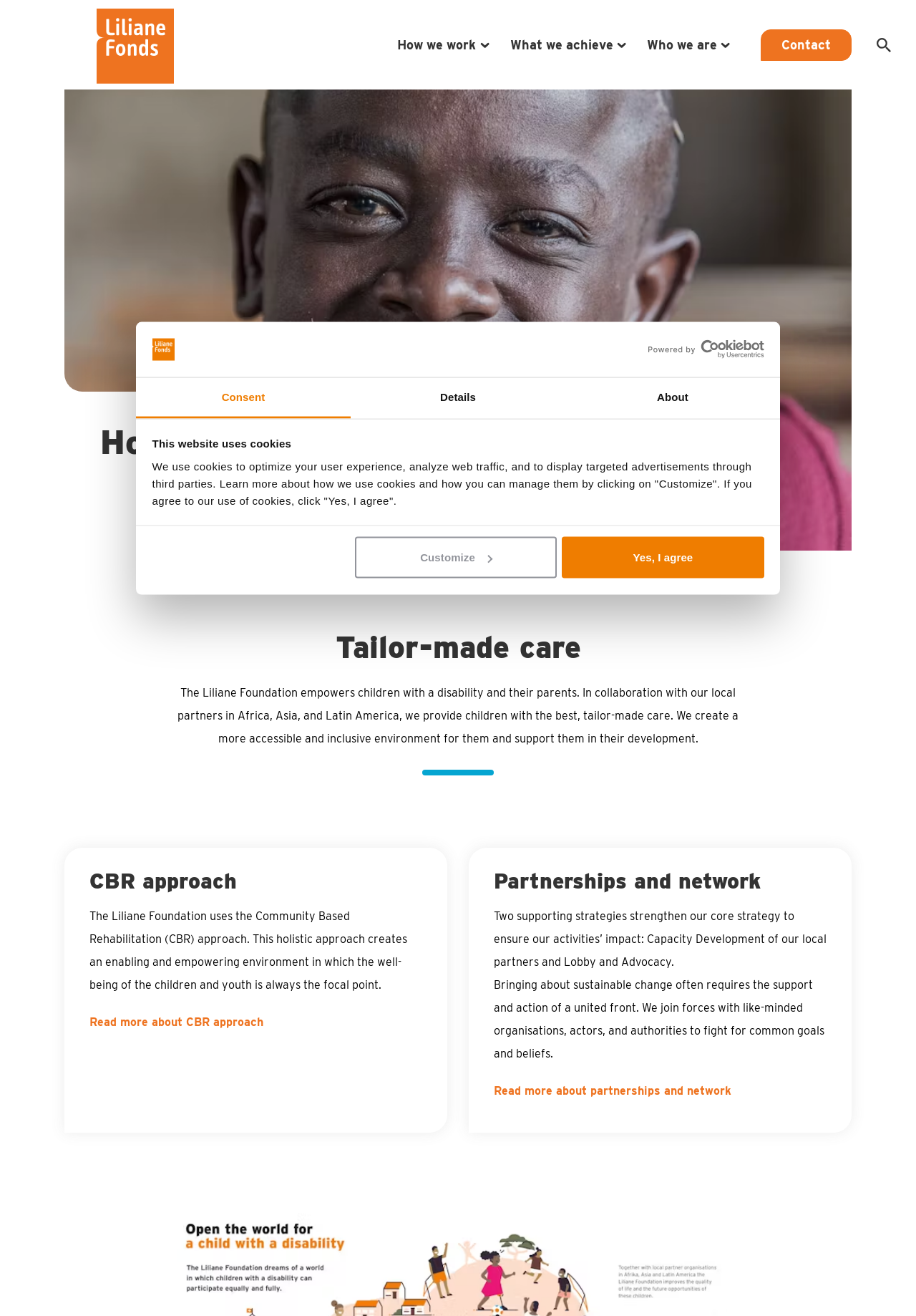What approach does the Liliane Foundation use?
Craft a detailed and extensive response to the question.

The webpage mentions that the Liliane Foundation uses the Community Based Rehabilitation (CBR) approach, which creates an enabling and empowering environment for the well-being of children and youth.